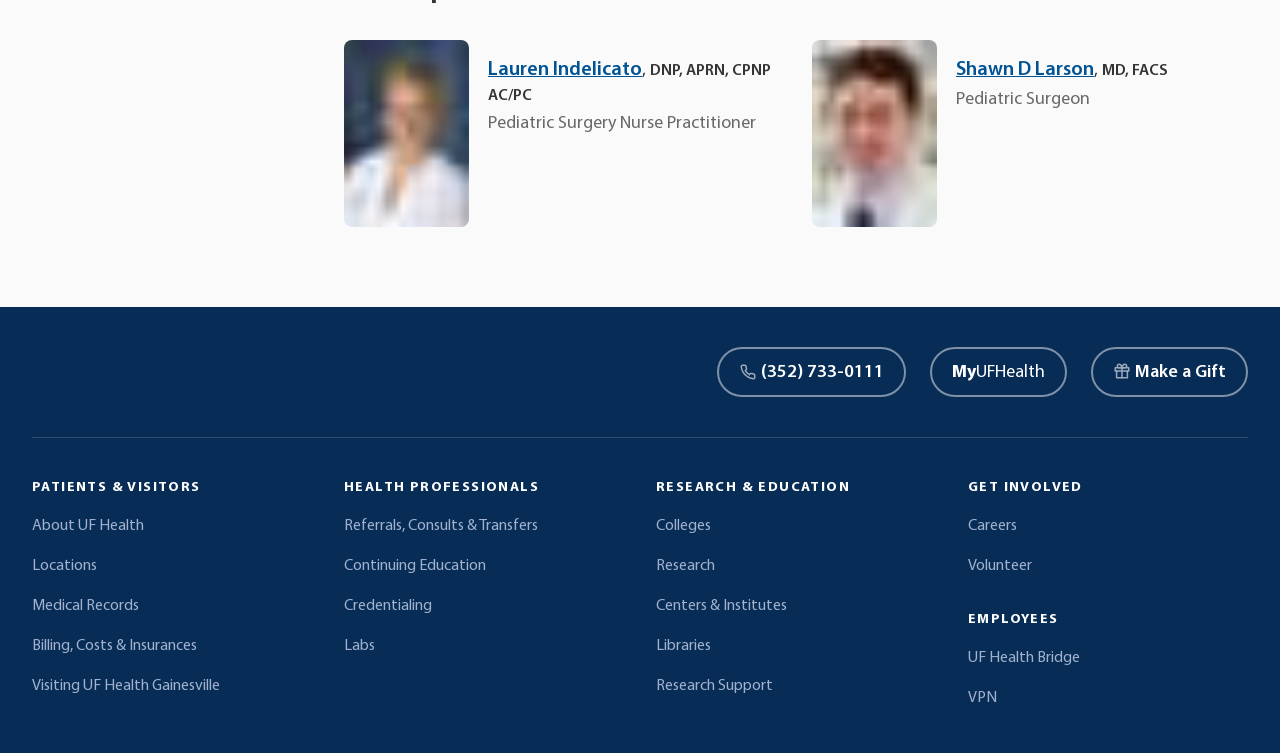Identify the coordinates of the bounding box for the element that must be clicked to accomplish the instruction: "View Lauren Indelicato's profile".

[0.381, 0.08, 0.502, 0.106]